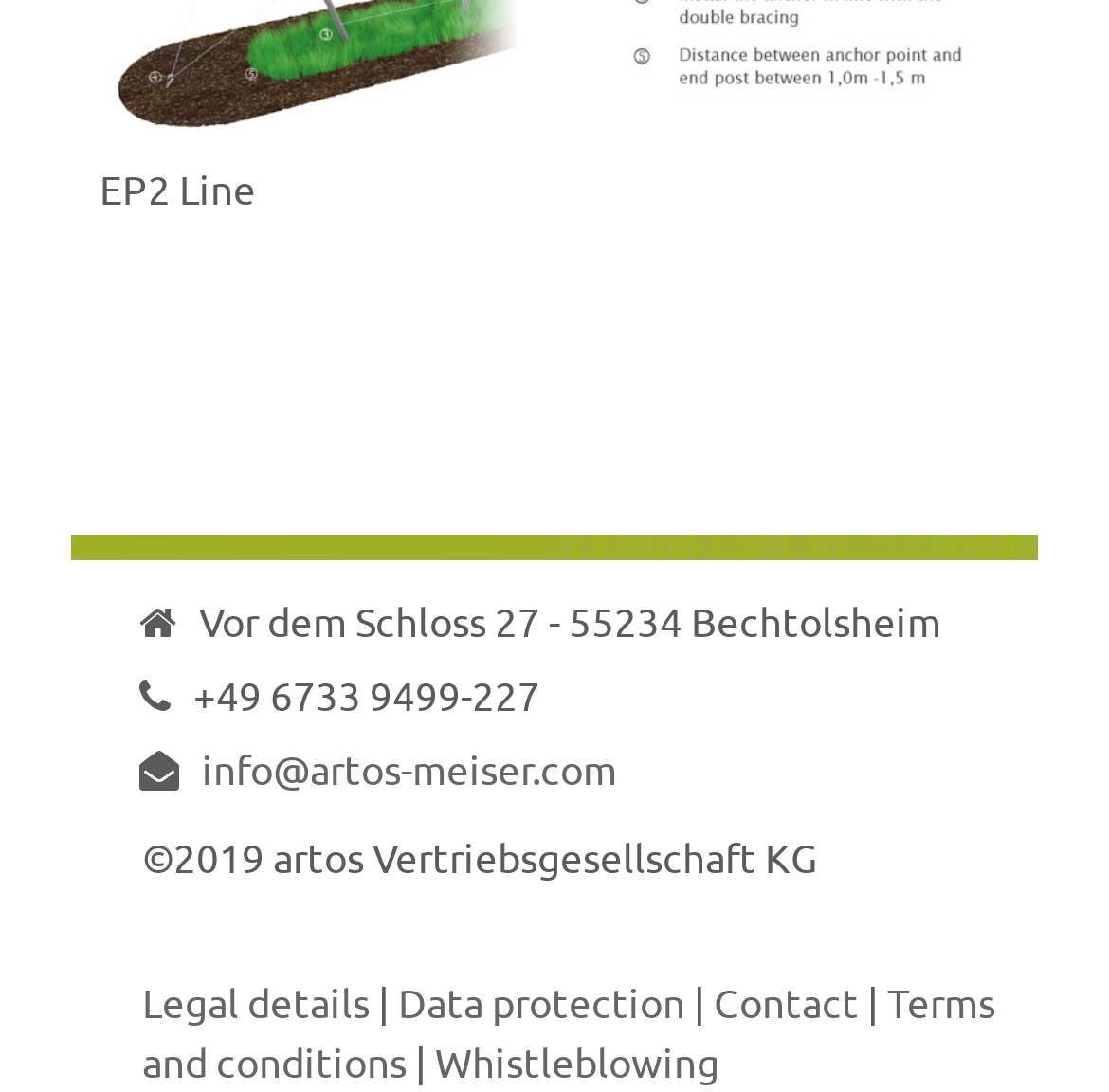Identify the bounding box for the described UI element. Provide the coordinates in (top-left x, top-left y, bottom-right x, bottom-right y) format with values ranging from 0 to 1: Terms and conditions

[0.128, 0.894, 0.897, 0.996]